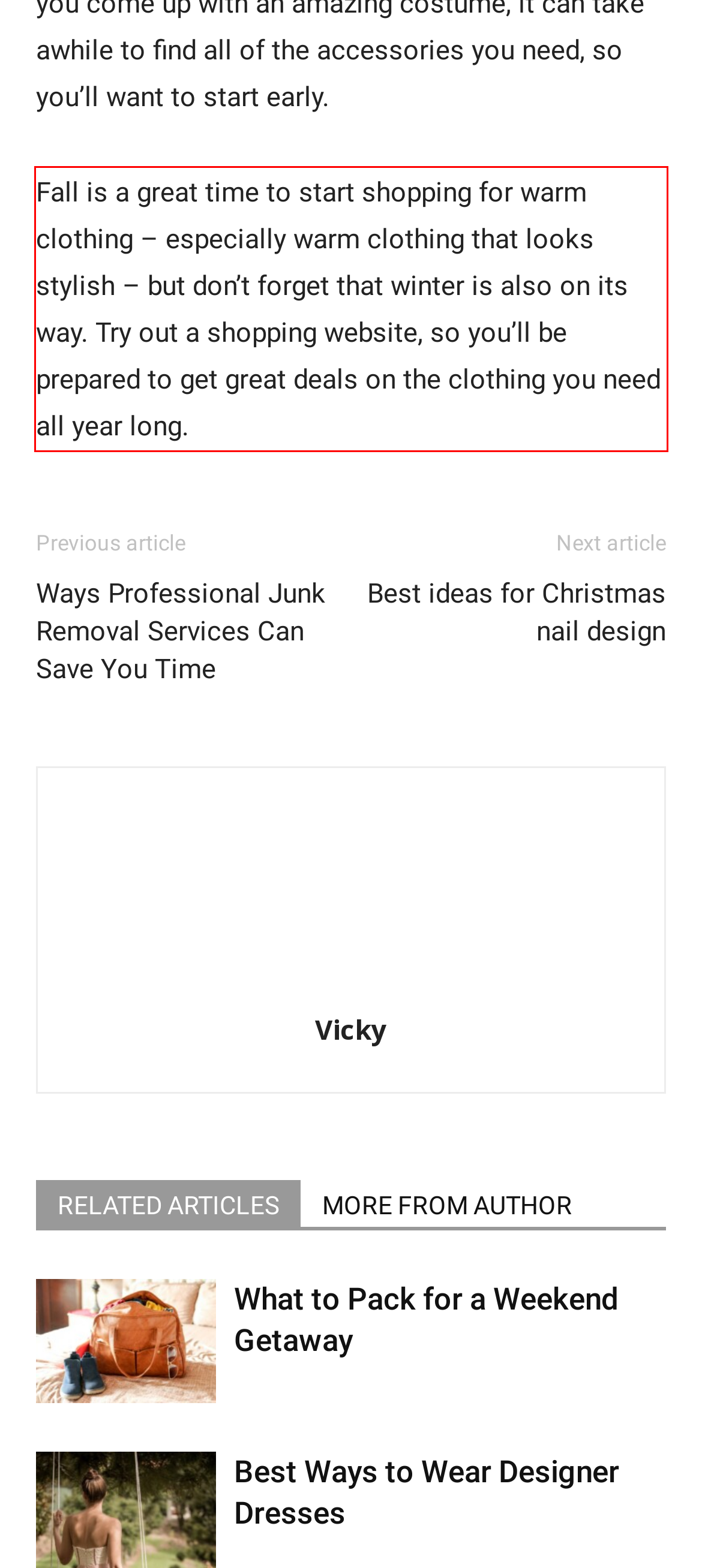Examine the screenshot of the webpage, locate the red bounding box, and generate the text contained within it.

Fall is a great time to start shopping for warm clothing – especially warm clothing that looks stylish – but don’t forget that winter is also on its way. Try out a shopping website, so you’ll be prepared to get great deals on the clothing you need all year long.